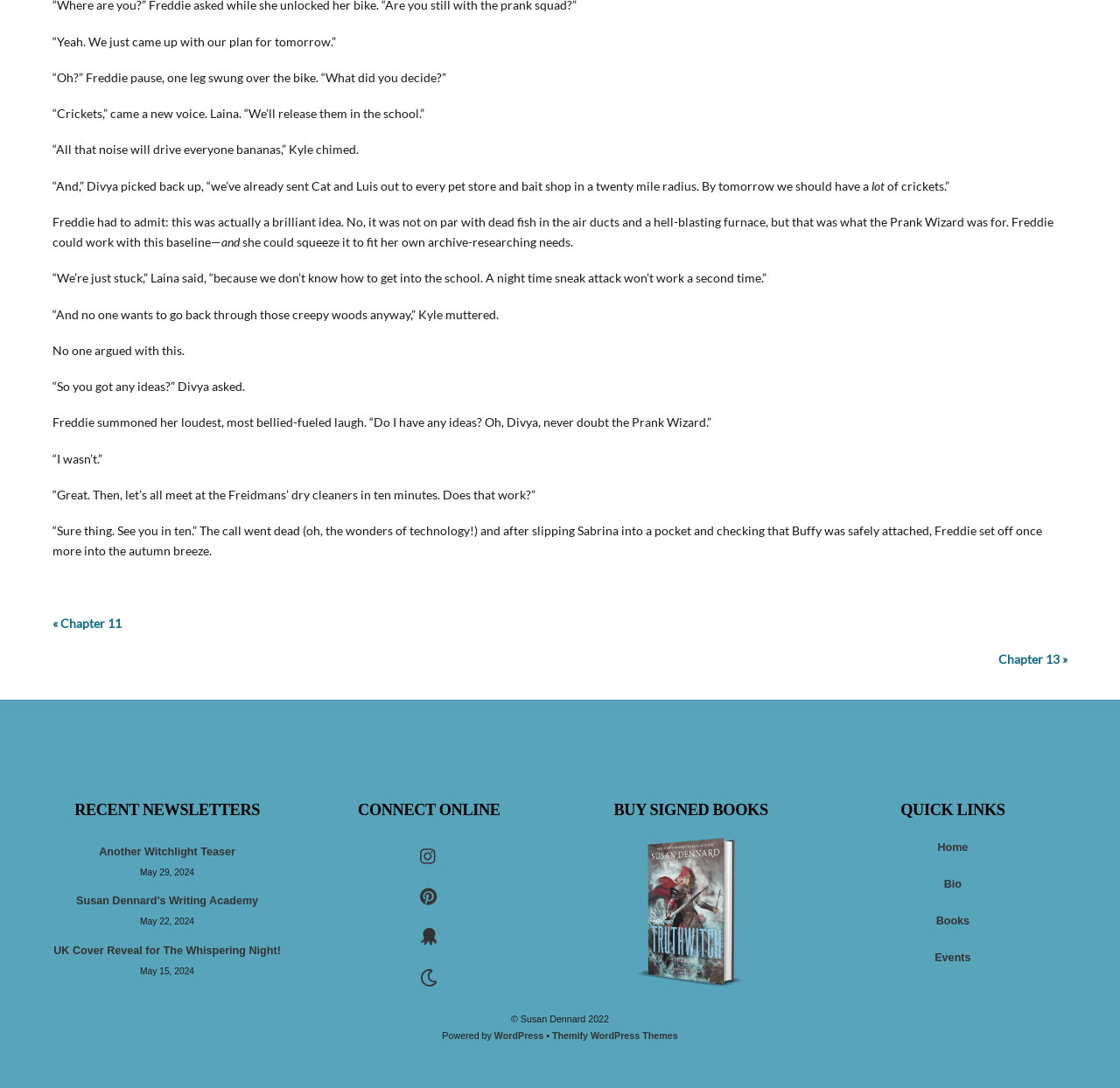Given the description: "« Chapter 11", determine the bounding box coordinates of the UI element. The coordinates should be formatted as four float numbers between 0 and 1, [left, top, right, bottom].

[0.047, 0.566, 0.109, 0.58]